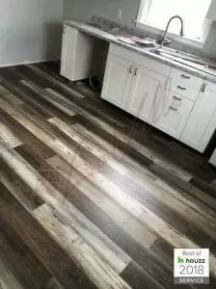Describe the image with as much detail as possible.

The image showcases a beautifully installed floor featuring Southwind Harbor Plank MAYFLOWER Waterproof Hardwood Laminate Vinyl Flooring. The flooring displays a rich mix of dark and light wood tones that create a visually appealing design, enhancing the overall aesthetic of the room. In the background, there's a modern kitchen with white cabinetry and a stylish countertop, which complements the flooring perfectly. This installation highlights the durability and elegance of waterproof laminate options, making it an excellent choice for homes with pets or children. The image also features a badge indicating the service's recognition as "Best of Houzz 2018," underscoring the quality and expertise of the flooring service.